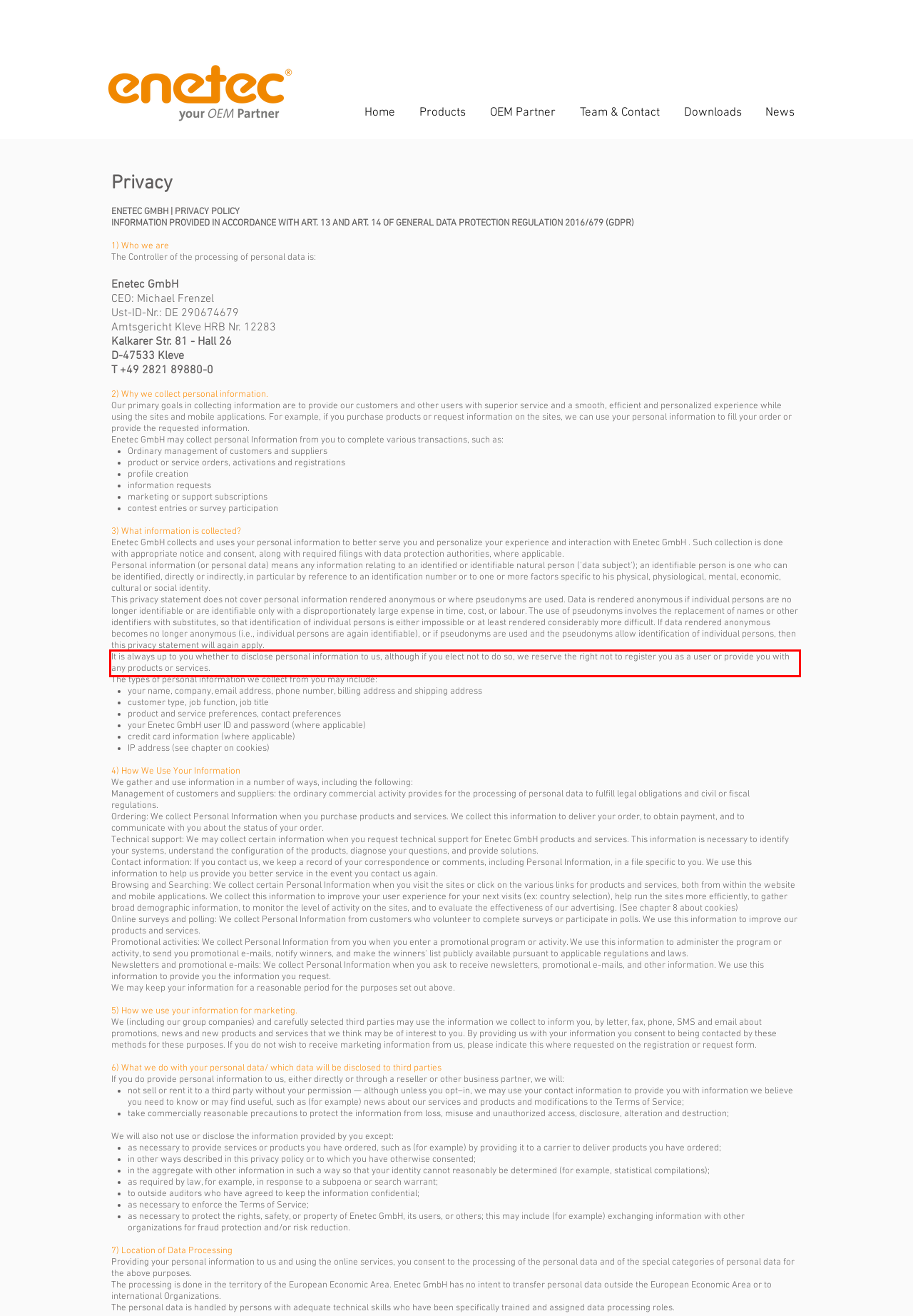Examine the screenshot of the webpage, locate the red bounding box, and perform OCR to extract the text contained within it.

It is always up to you whether to disclose personal information to us, although if you elect not to do so, we reserve the right not to register you as a user or provide you with any products or services.